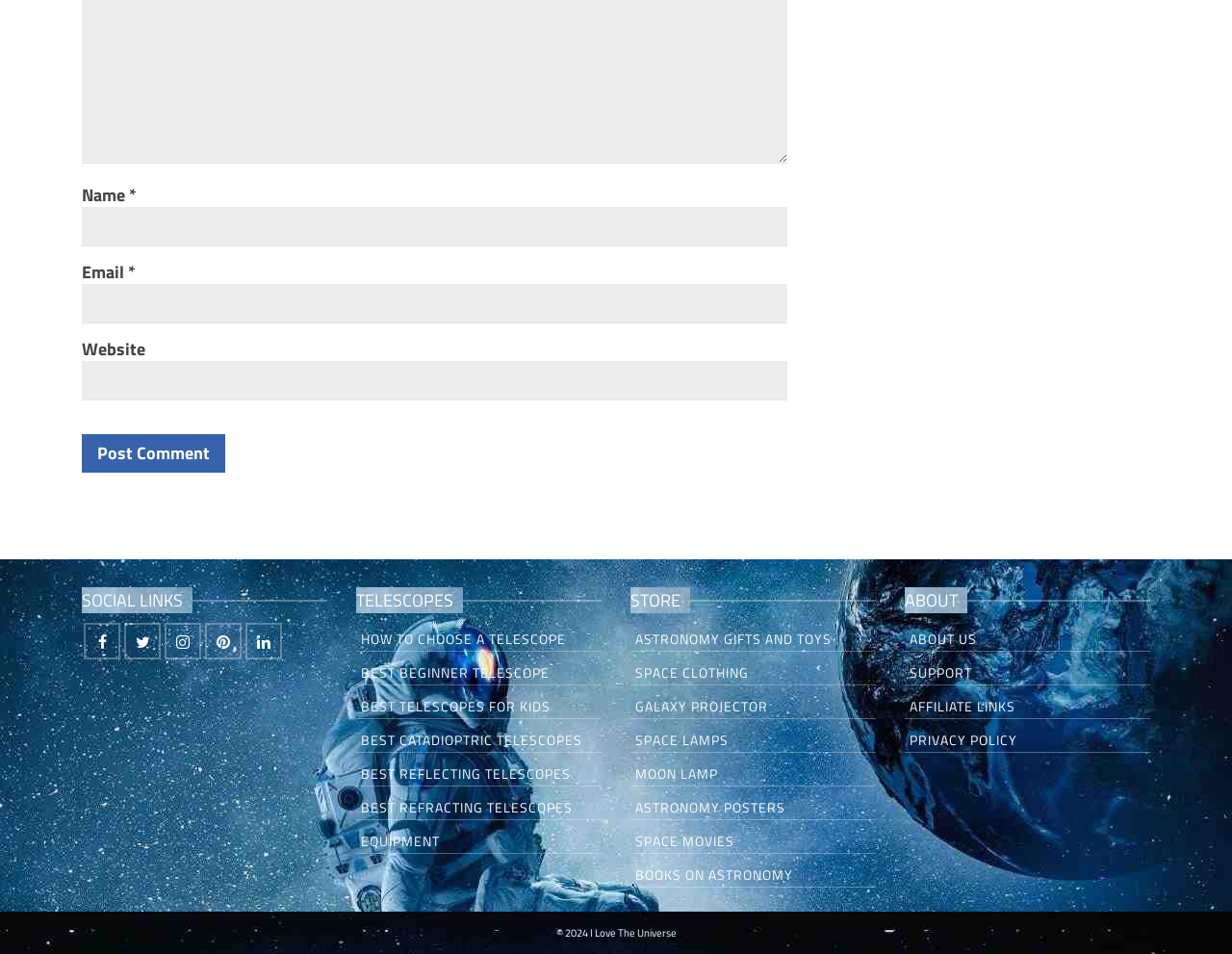What is the theme of the website?
Look at the image and provide a detailed response to the question.

The website contains sections such as 'TELESCOPES', 'SOCIAL LINKS', and 'STORE' with astronomy-related products, suggesting that the theme of the website is astronomy.